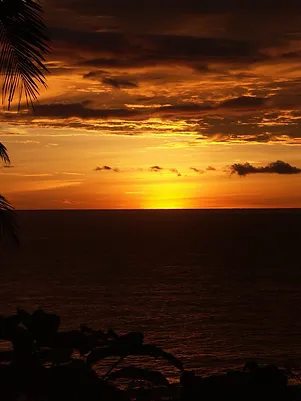Please give a succinct answer using a single word or phrase:
What type of trees are silhouetted against the sky?

Palm trees